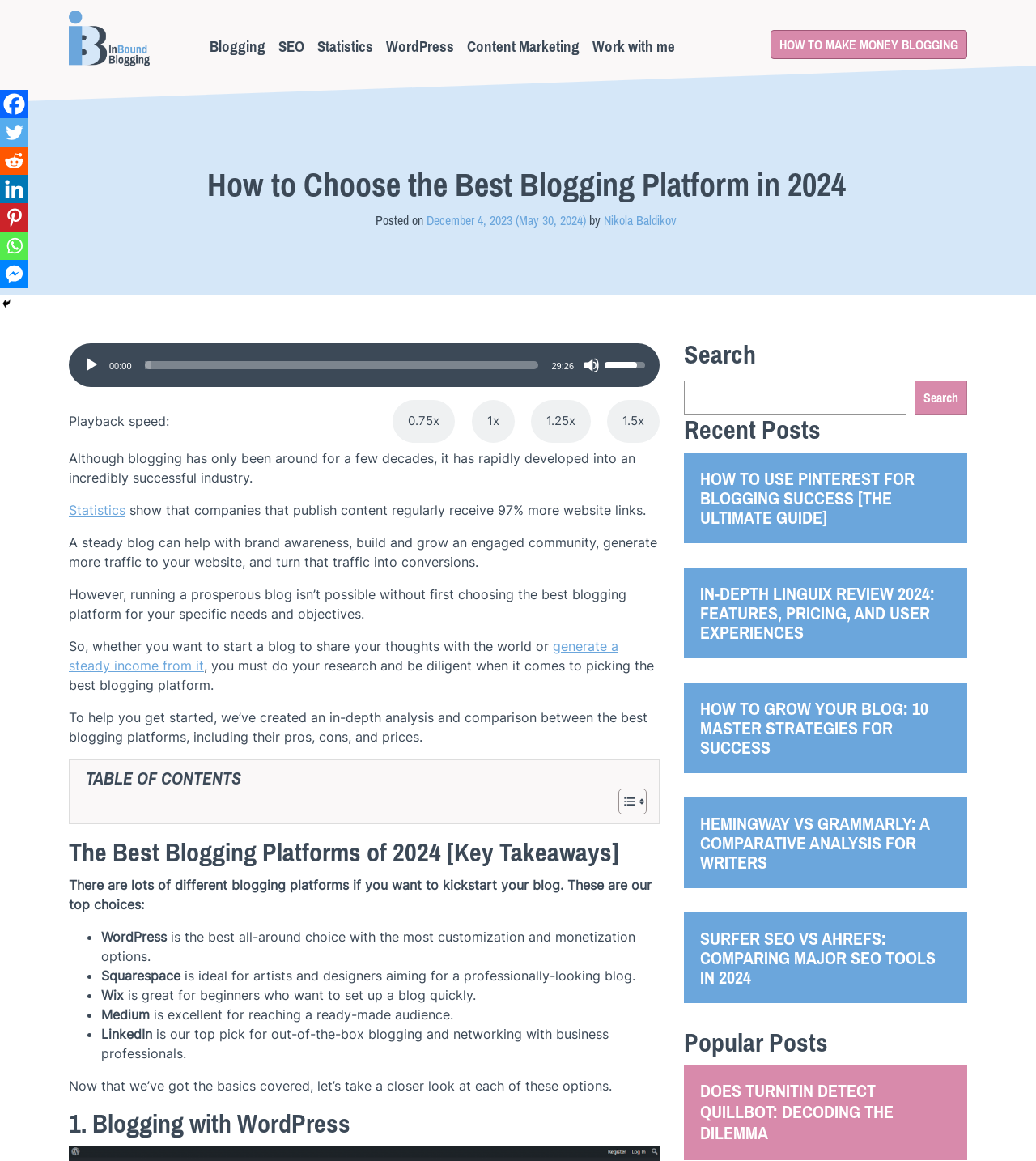What is the purpose of the 'Audio Player' section?
Look at the image and answer with only one word or phrase.

To play audio